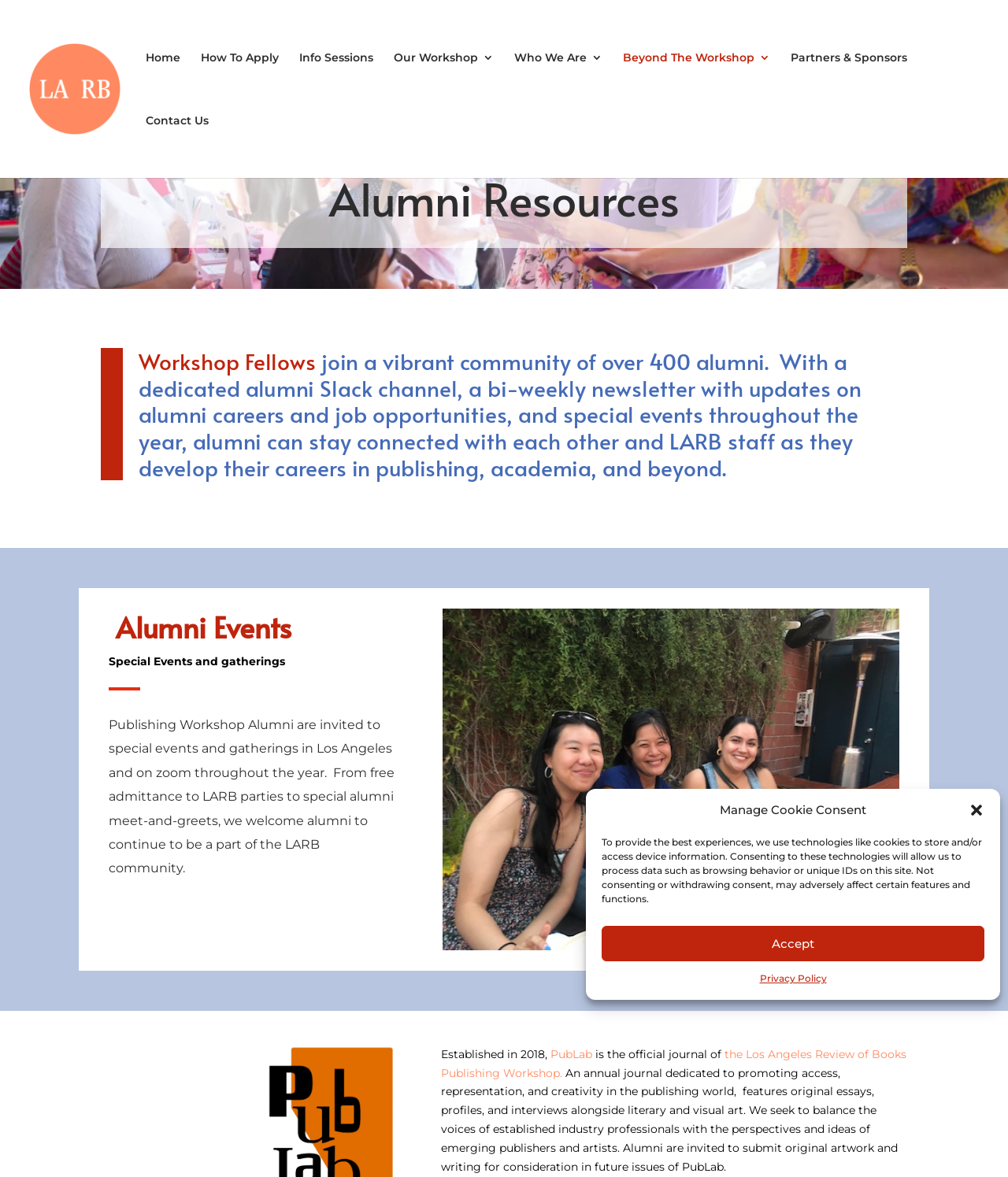Based on the image, give a detailed response to the question: How many alumni are part of the community?

I found the answer by reading the text that describes the alumni community, which mentions that Workshop Fellows can join a vibrant community of over 400 alumni.